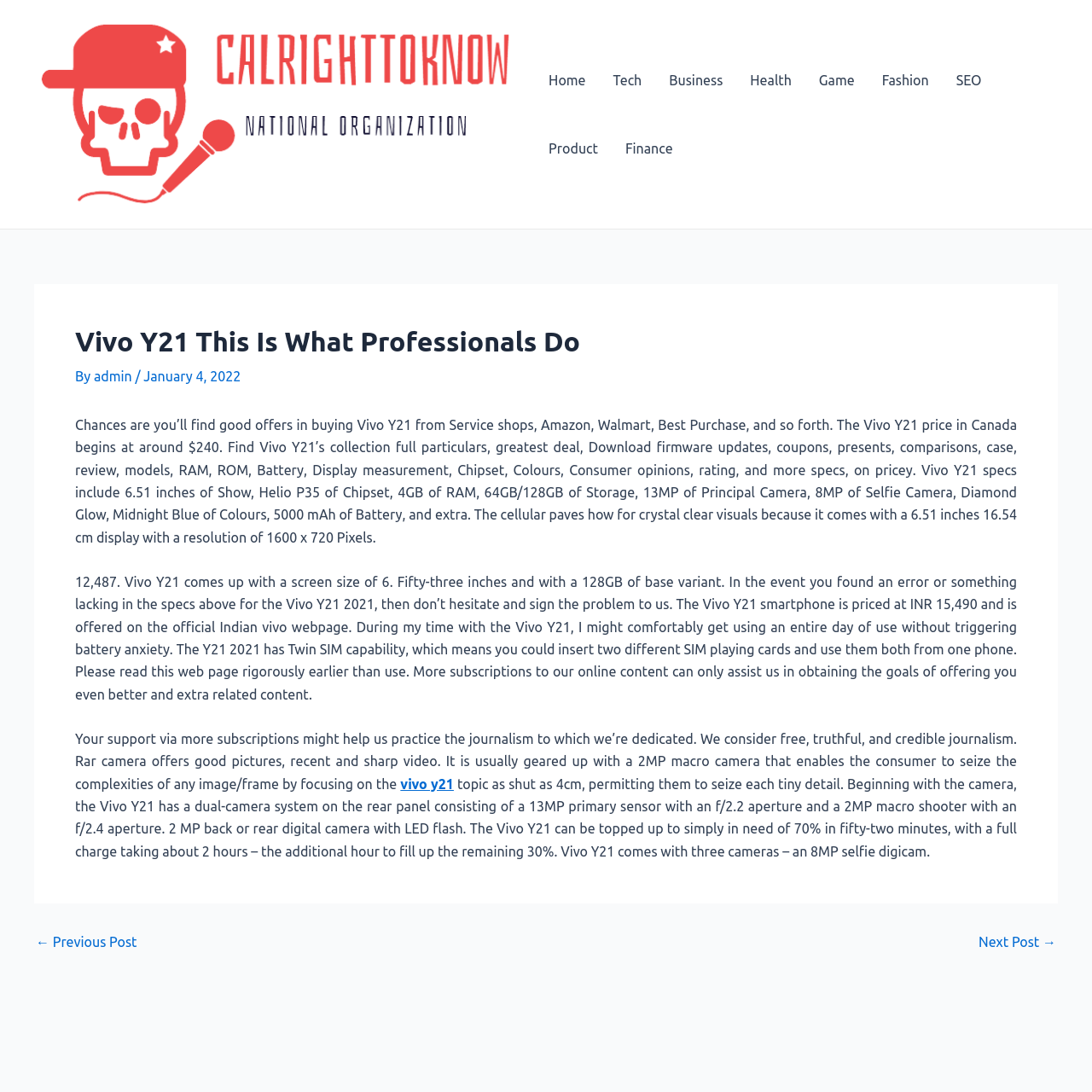Identify the bounding box coordinates of the region I need to click to complete this instruction: "Sign In".

None